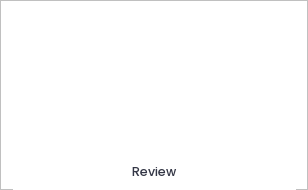Explain the contents of the image with as much detail as possible.

The image features a prominent "Review" button, set against a clean, white background. This element is likely designed to prompt users to engage further with content related to reviews or opinions on a particular topic, possibly in the context of business services or legal advice. It encourages viewers to participate in evaluations or share their experiences regarding services like starting an LLC or tax planning. This call to action emphasizes the importance of community feedback and informed decision-making in navigating business ventures.